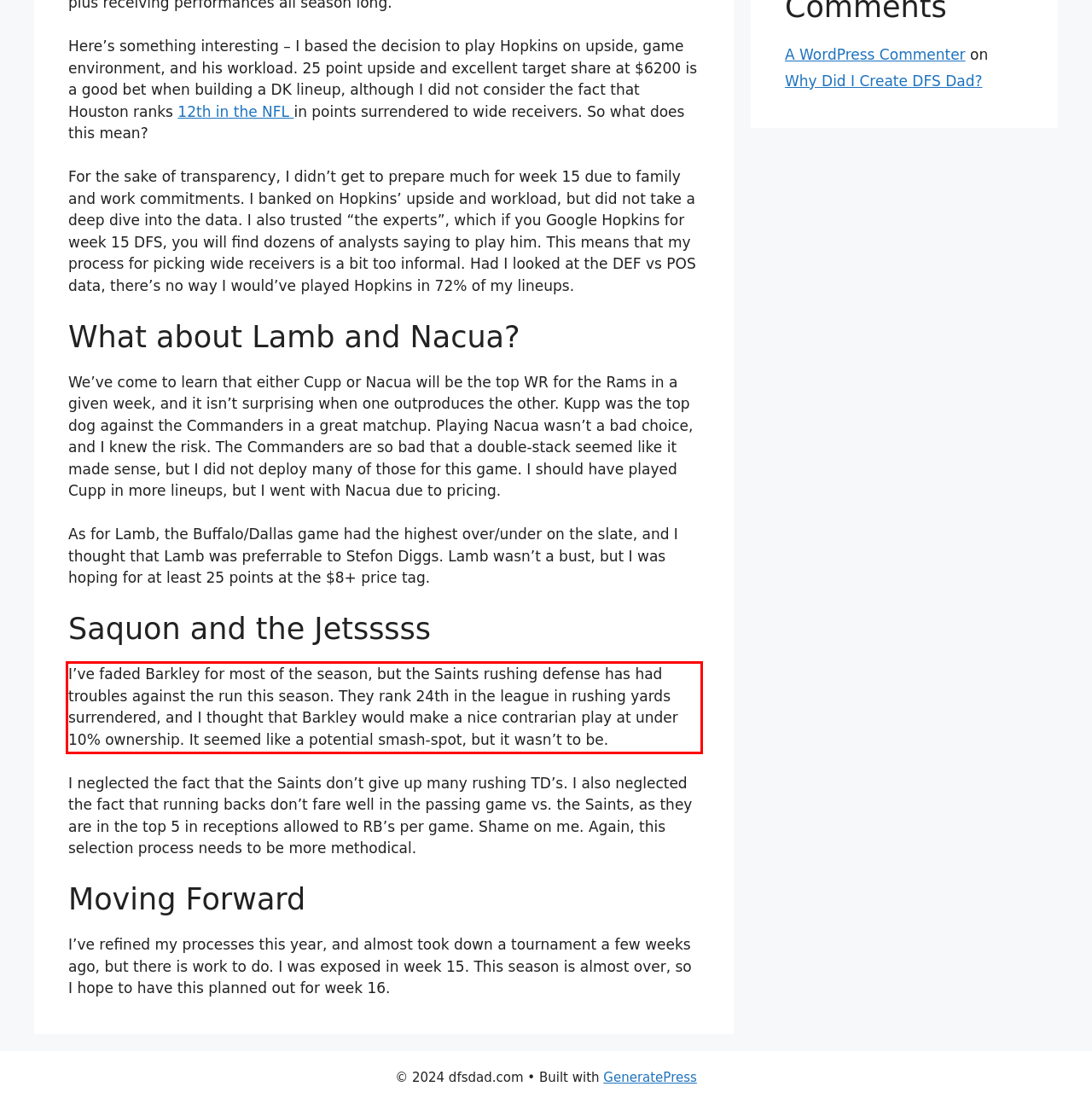Please perform OCR on the text content within the red bounding box that is highlighted in the provided webpage screenshot.

I’ve faded Barkley for most of the season, but the Saints rushing defense has had troubles against the run this season. They rank 24th in the league in rushing yards surrendered, and I thought that Barkley would make a nice contrarian play at under 10% ownership. It seemed like a potential smash-spot, but it wasn’t to be.